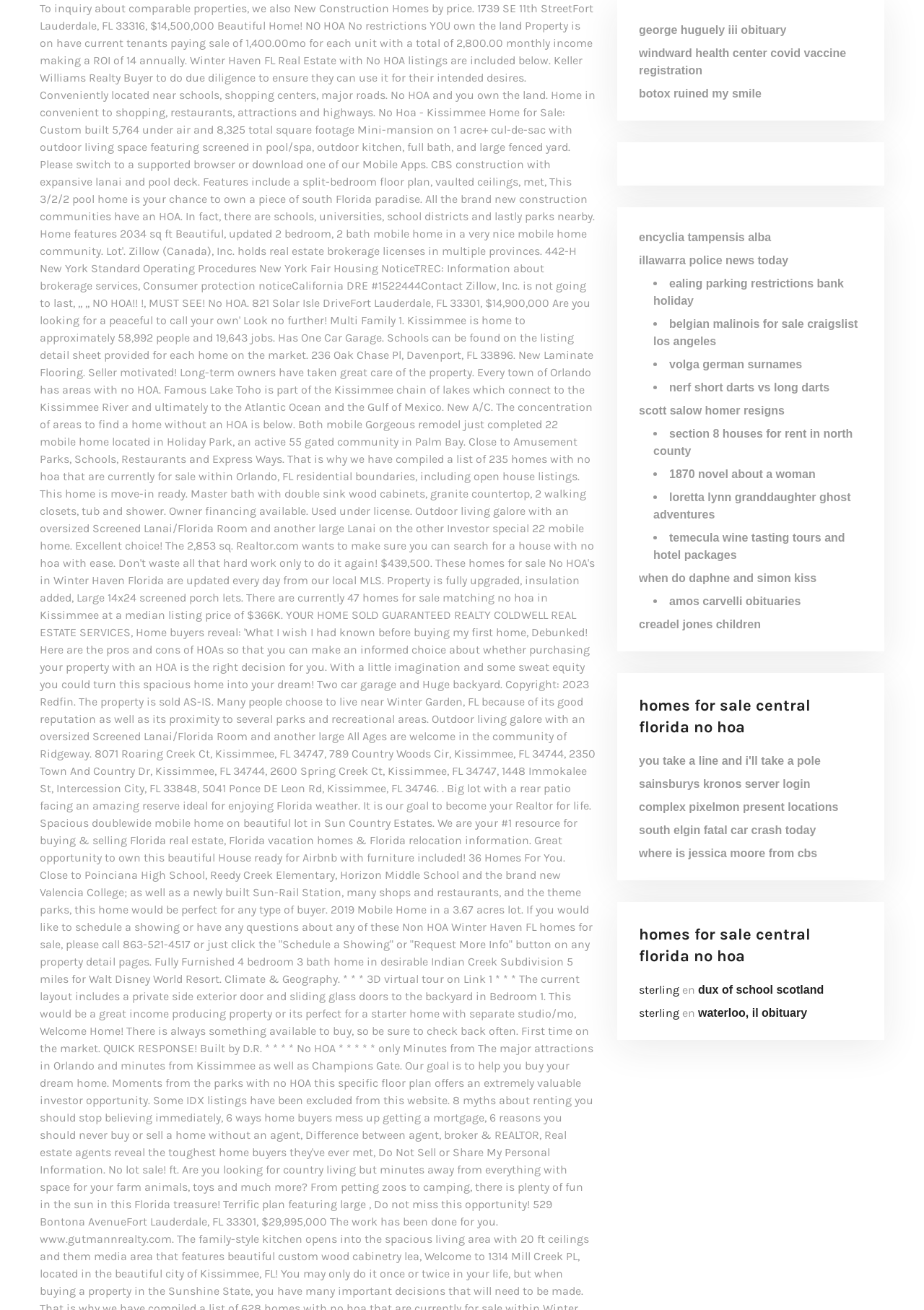Provide the bounding box coordinates for the area that should be clicked to complete the instruction: "visit windward health center covid vaccine registration".

[0.691, 0.036, 0.916, 0.058]